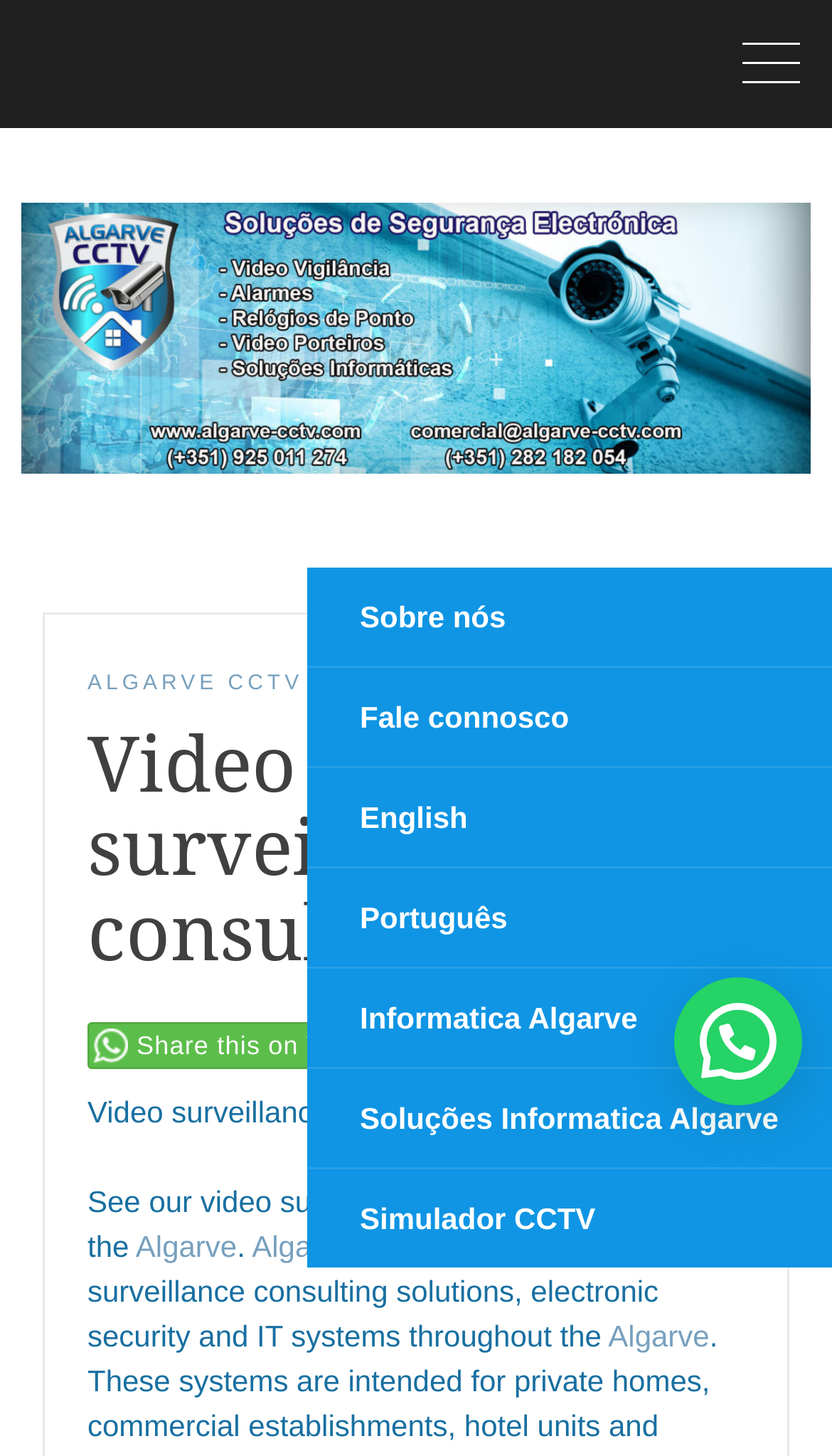Answer the following inquiry with a single word or phrase:
What region is the service provided in?

Algarve